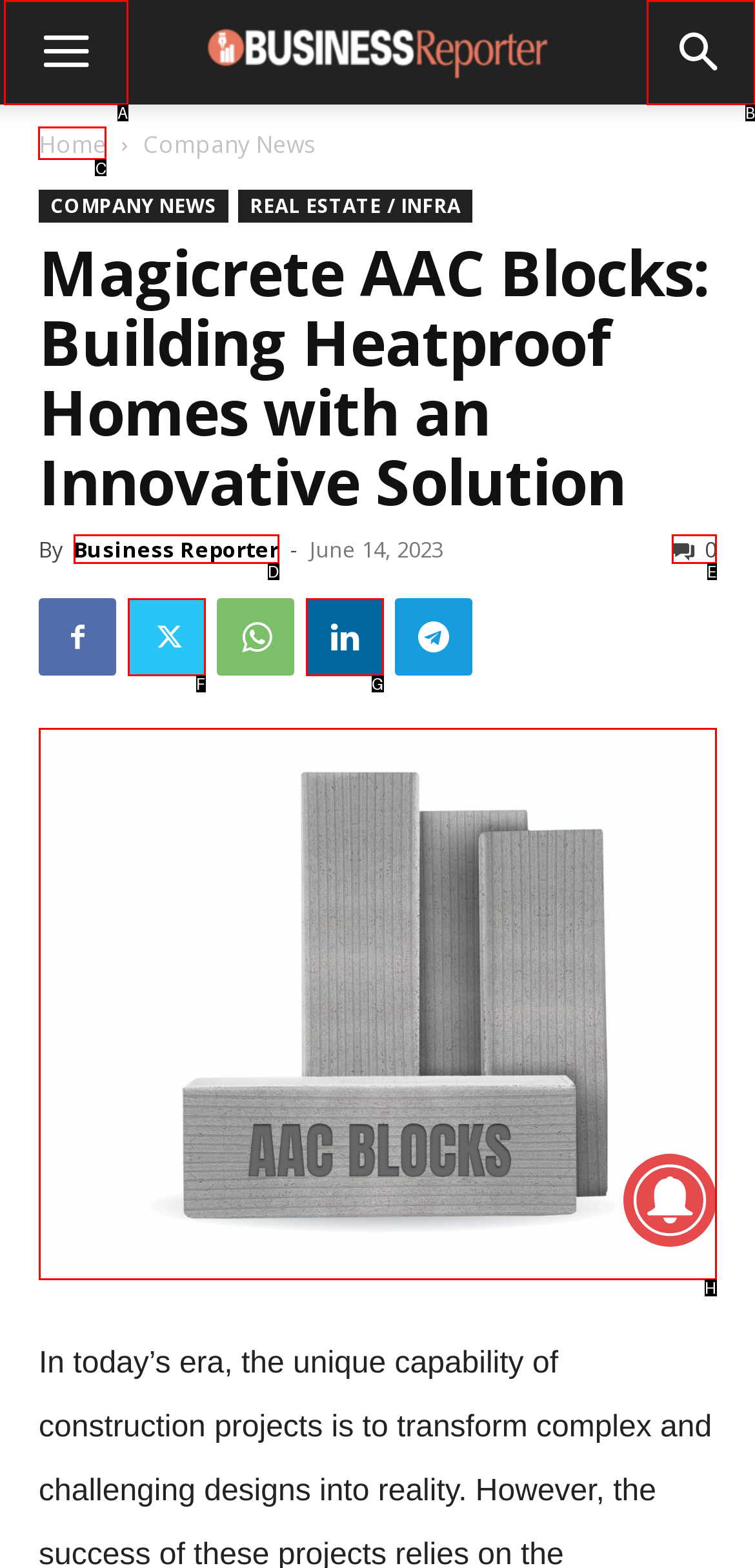Determine the letter of the element I should select to fulfill the following instruction: Click the Banks.org logo. Just provide the letter.

None